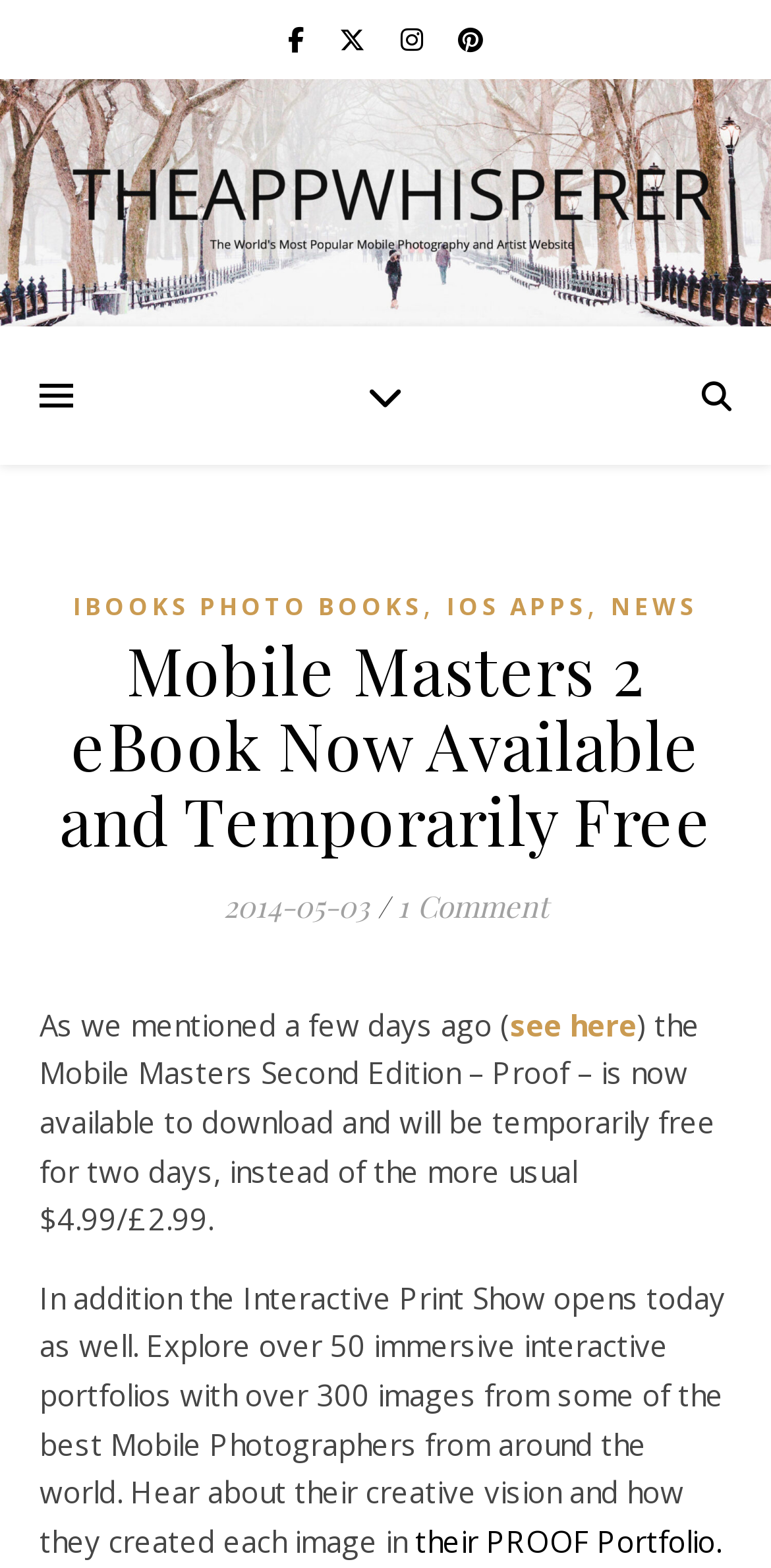What is the theme of the article?
Please describe in detail the information shown in the image to answer the question.

I analyzed the content of the article and found that it is related to mobile photography, as it talks about an eBook and an Interactive Print Show featuring mobile photographers' work.